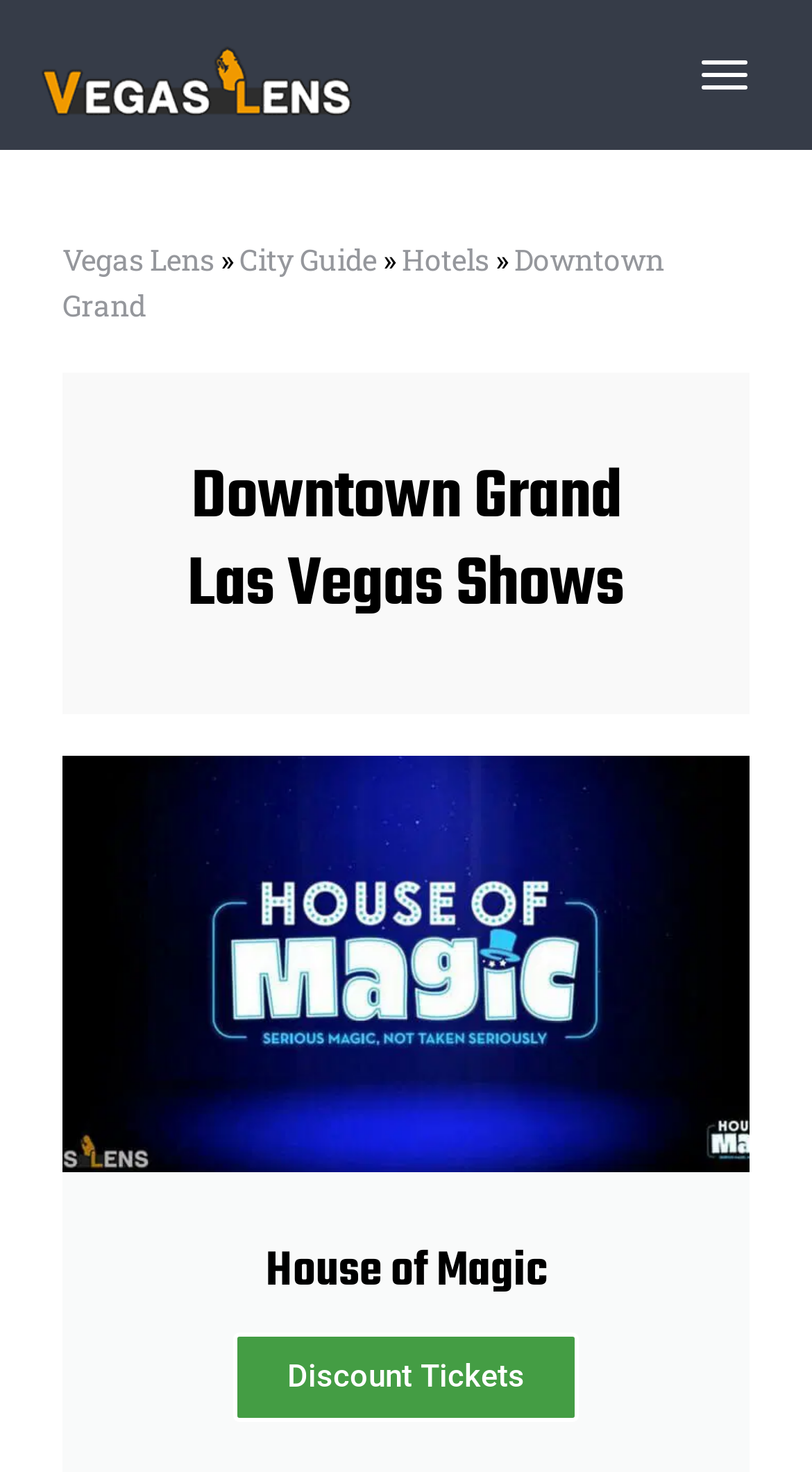How many shows are listed on this page? Please answer the question using a single word or phrase based on the image.

At least 1